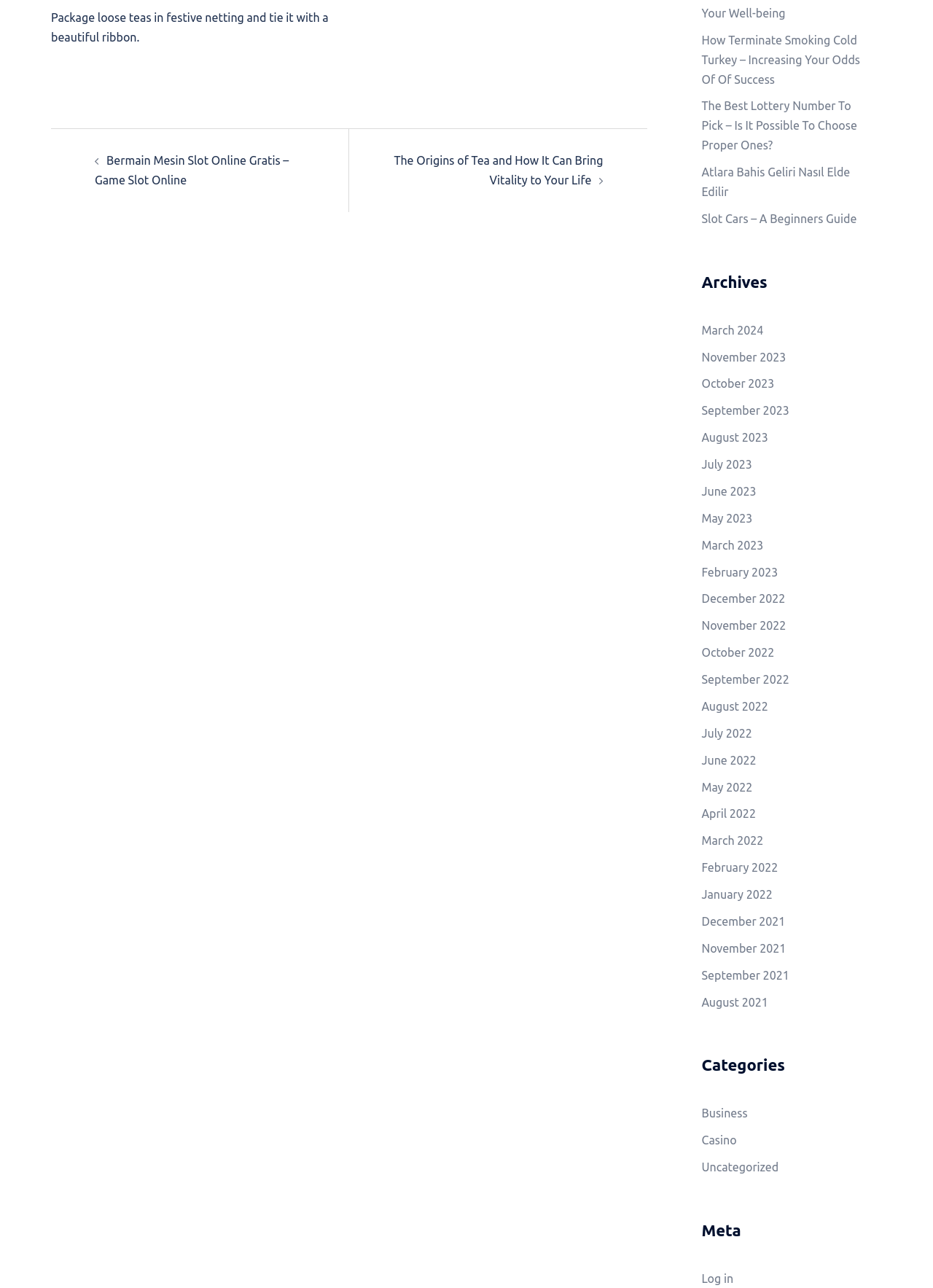Please predict the bounding box coordinates (top-left x, top-left y, bottom-right x, bottom-right y) for the UI element in the screenshot that fits the description: Business

[0.752, 0.859, 0.801, 0.869]